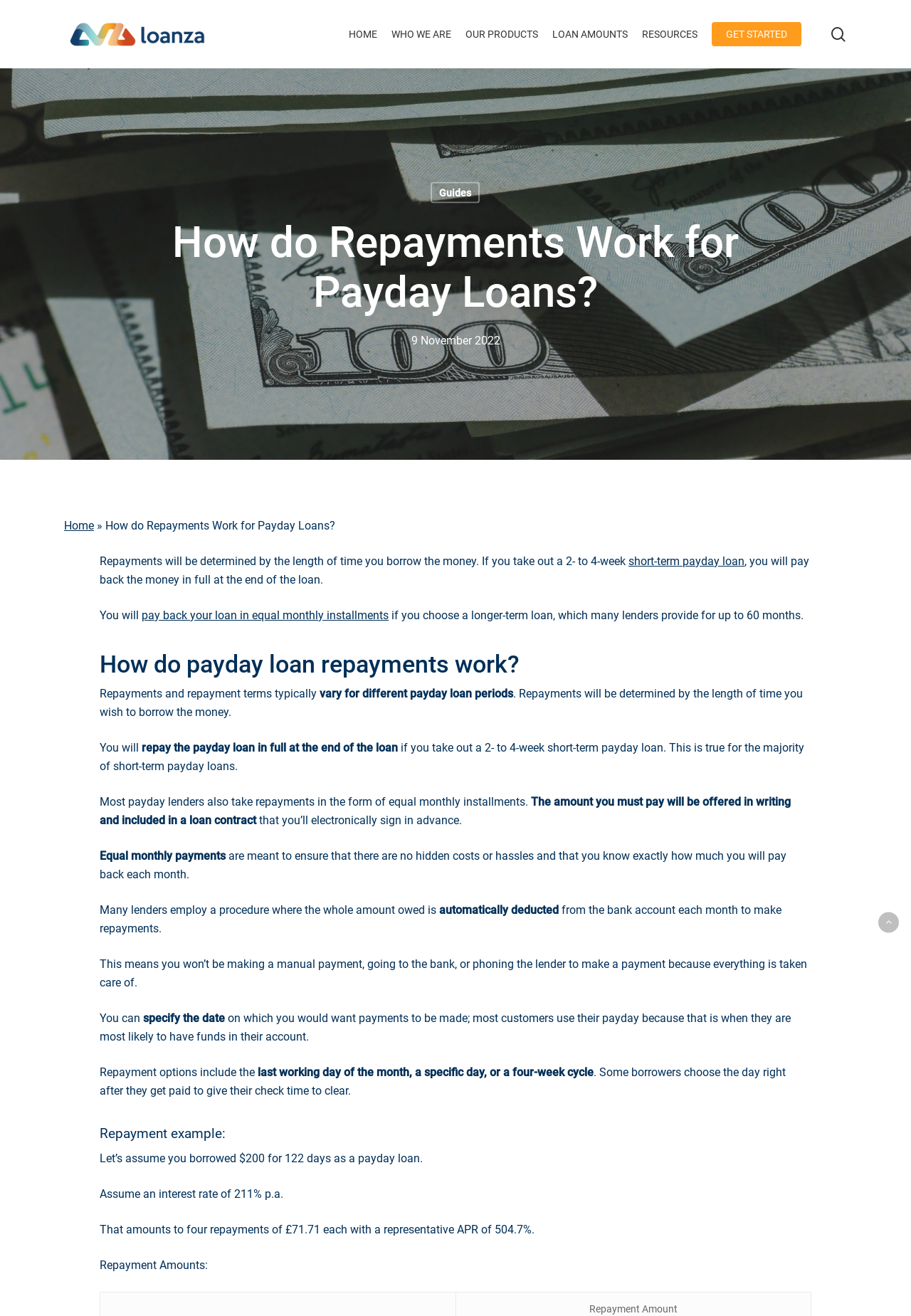Find the bounding box coordinates of the clickable area that will achieve the following instruction: "Search for something".

[0.07, 0.1, 0.93, 0.141]